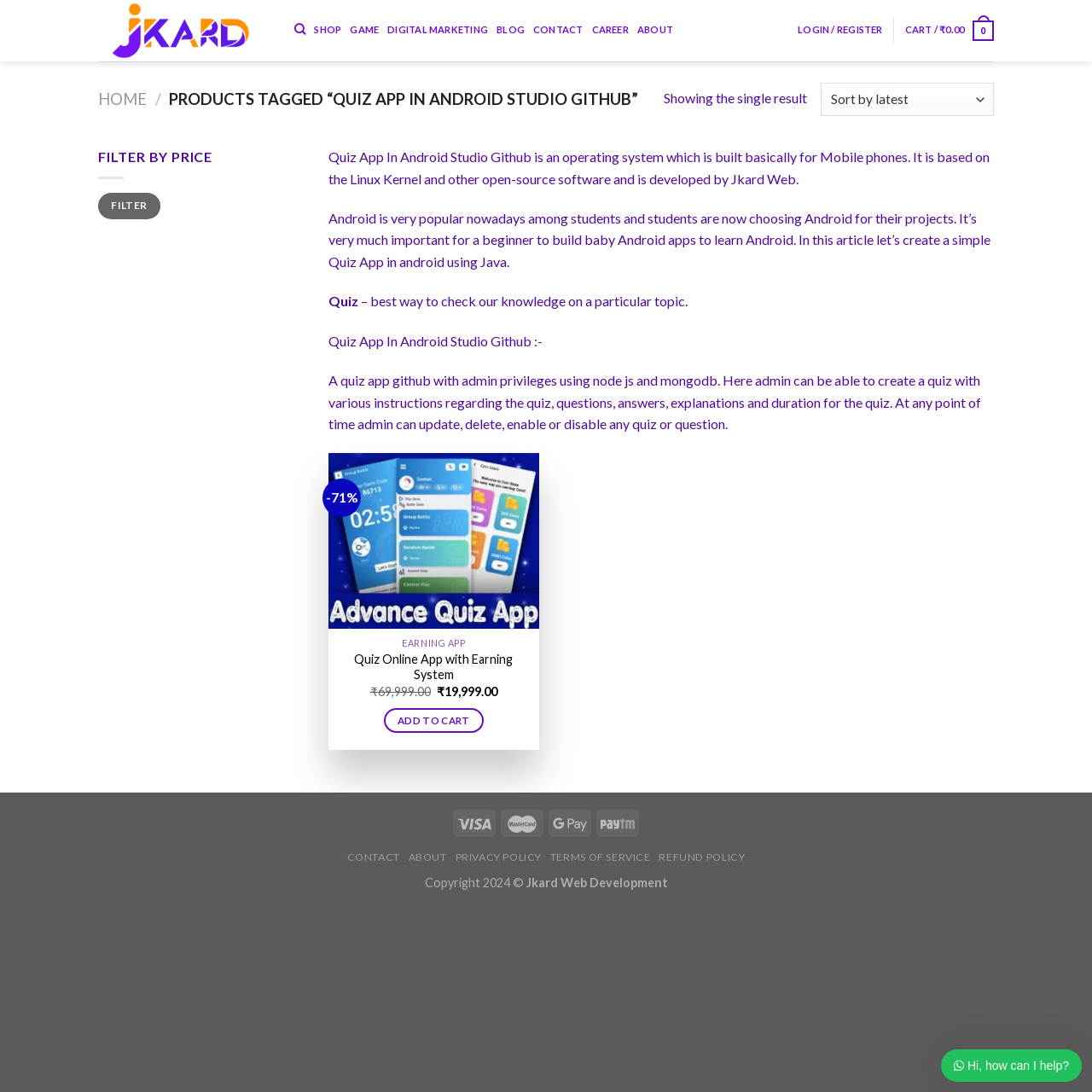What is the operating system built for?
Can you provide a detailed and comprehensive answer to the question?

The operating system is built for mobile phones, which is obtained from the text 'Android is an operating system which is built basically for Mobile phones.' in the product description.